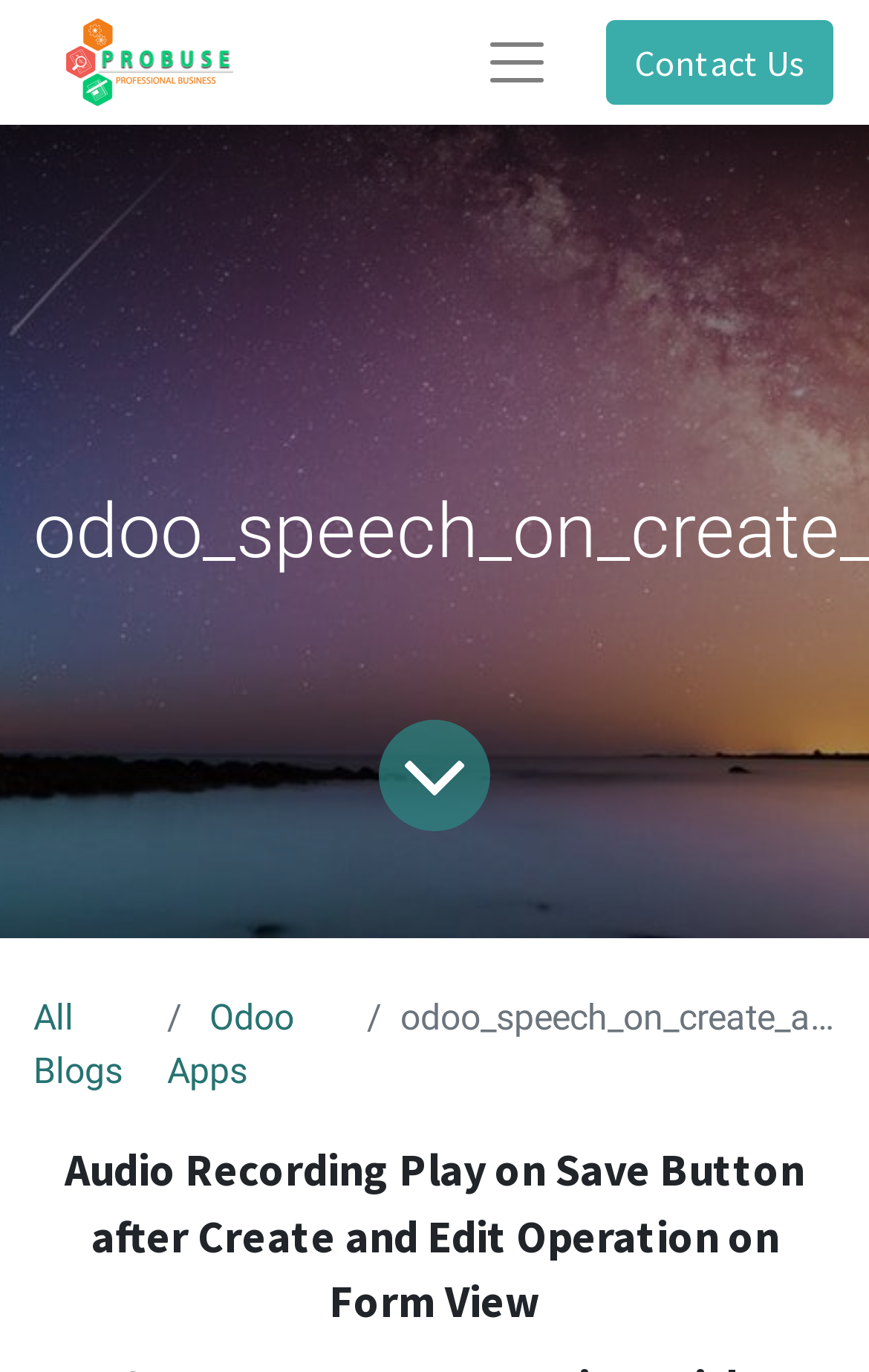Determine the bounding box coordinates for the HTML element described here: "parent_node: Contact Us".

[0.041, 0.013, 0.297, 0.078]